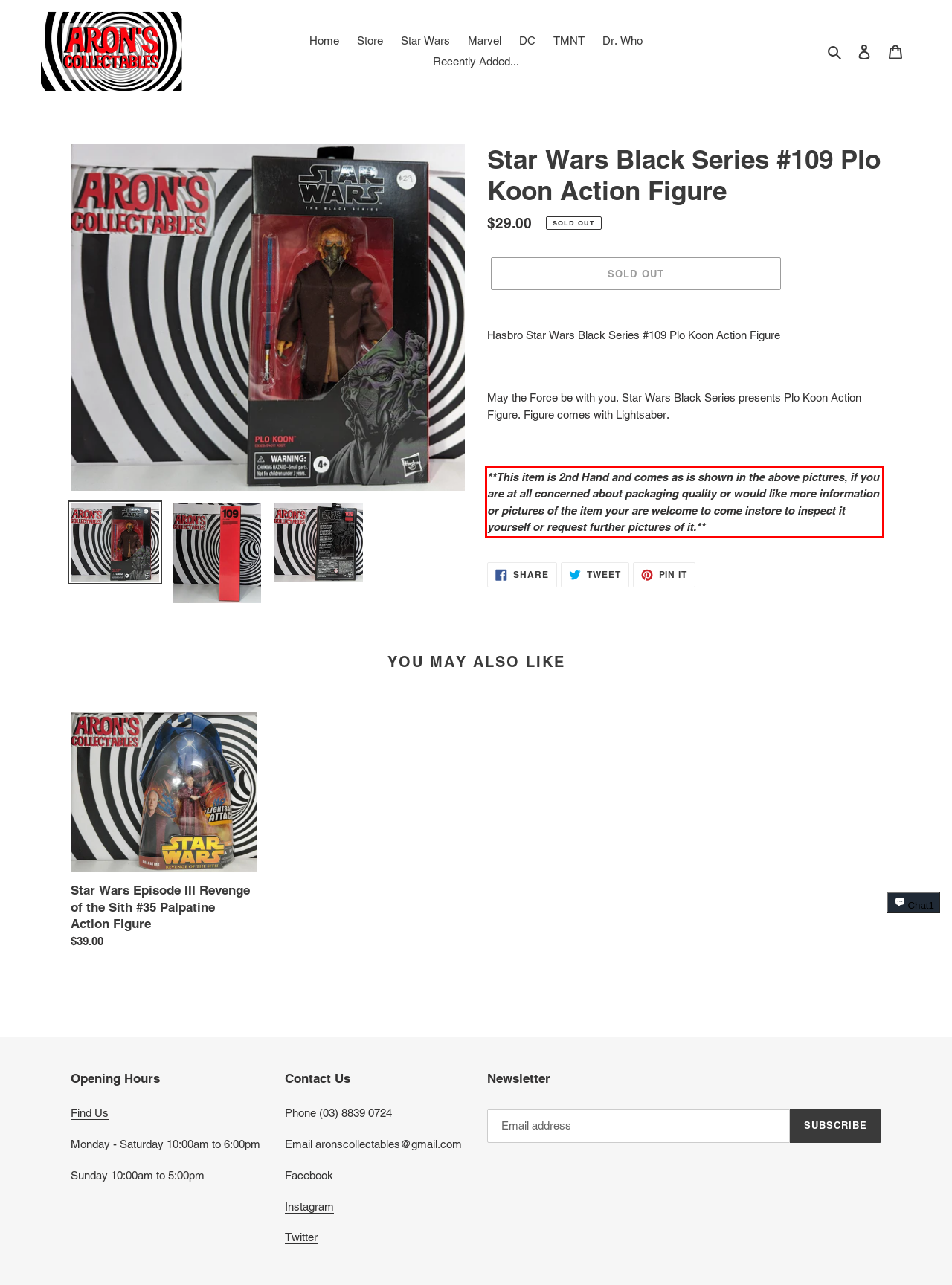The screenshot provided shows a webpage with a red bounding box. Apply OCR to the text within this red bounding box and provide the extracted content.

**This item is 2nd Hand and comes as is shown in the above pictures, if you are at all concerned about packaging quality or would like more information or pictures of the item your are welcome to come instore to inspect it yourself or request further pictures of it.**